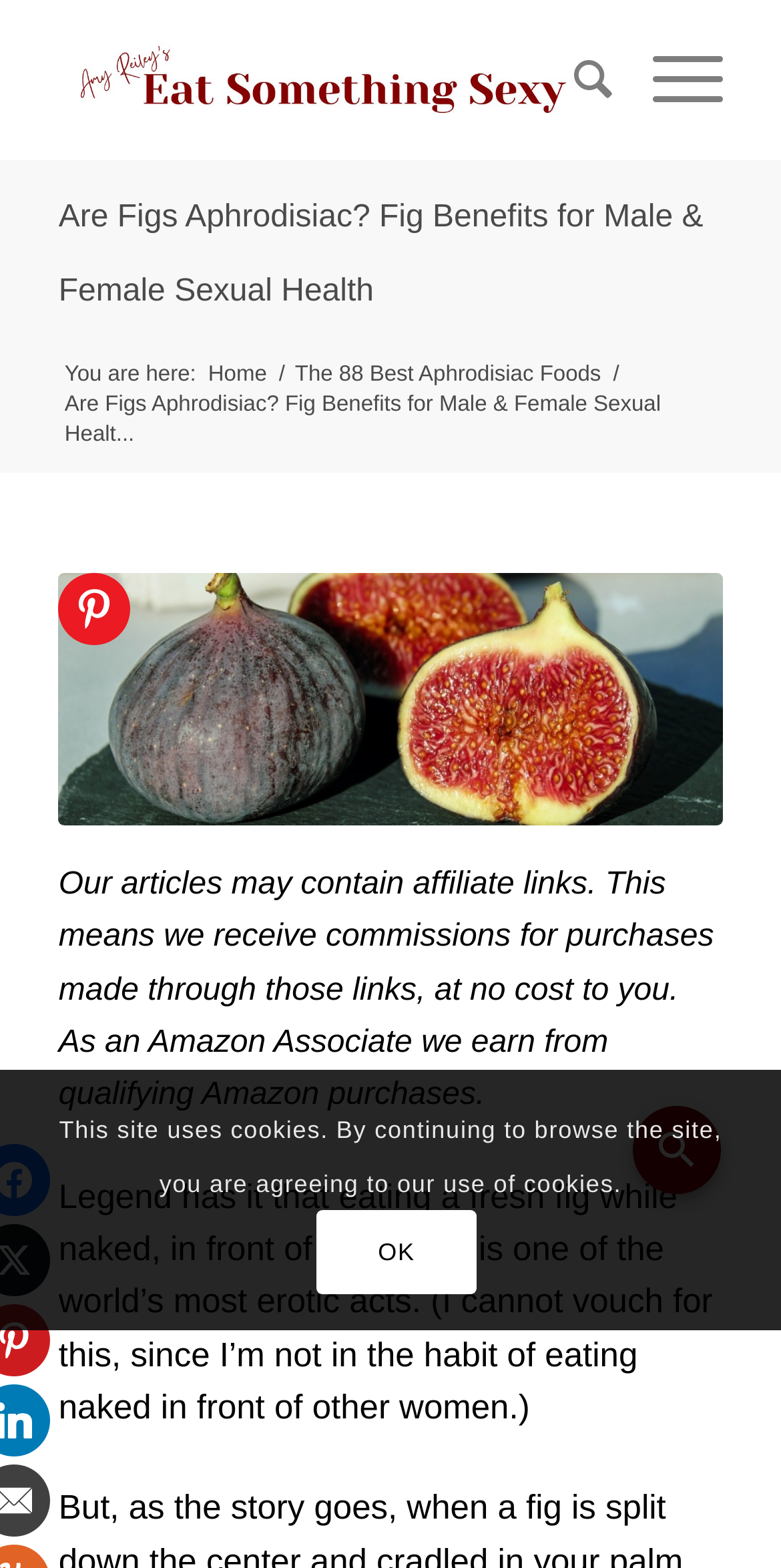Respond with a single word or phrase for the following question: 
What is the illustration below the heading?

Two figs, one cut in half